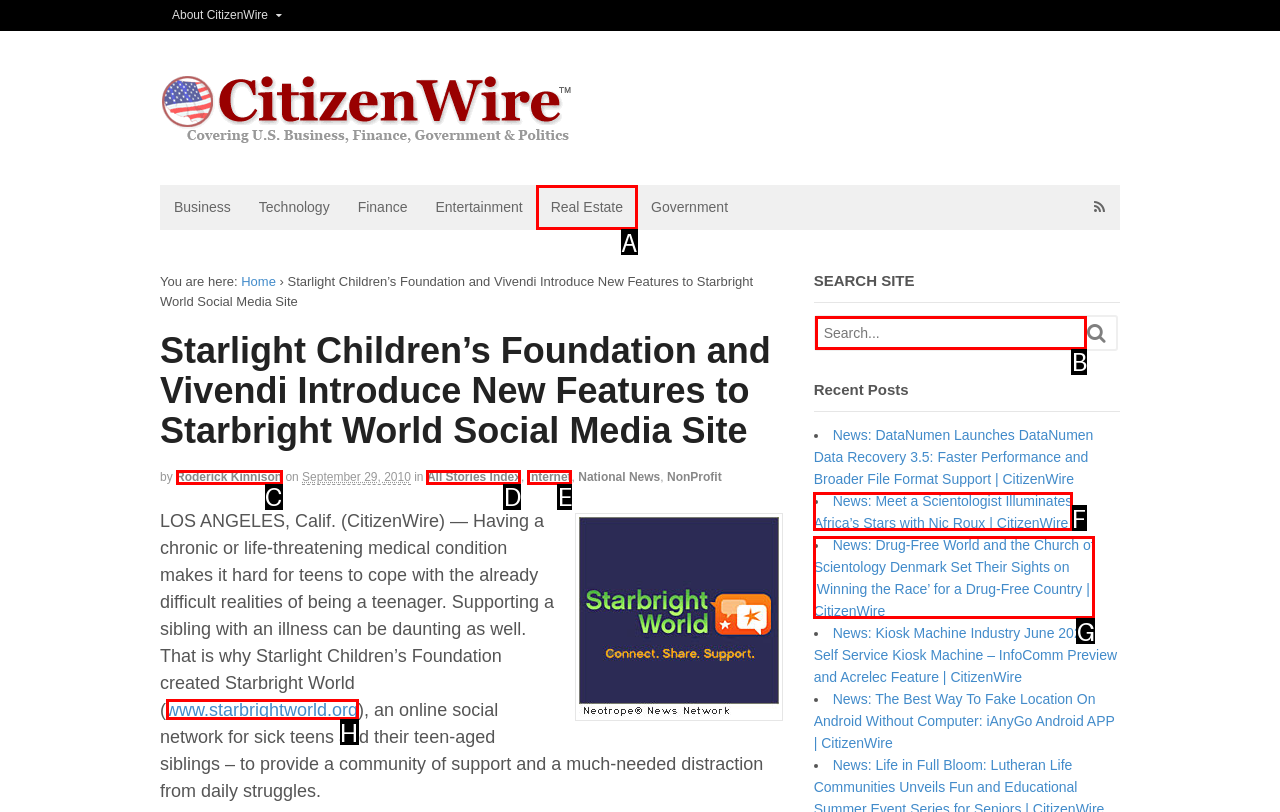Identify the letter of the option to click in order to Search for something on the site. Answer with the letter directly.

B